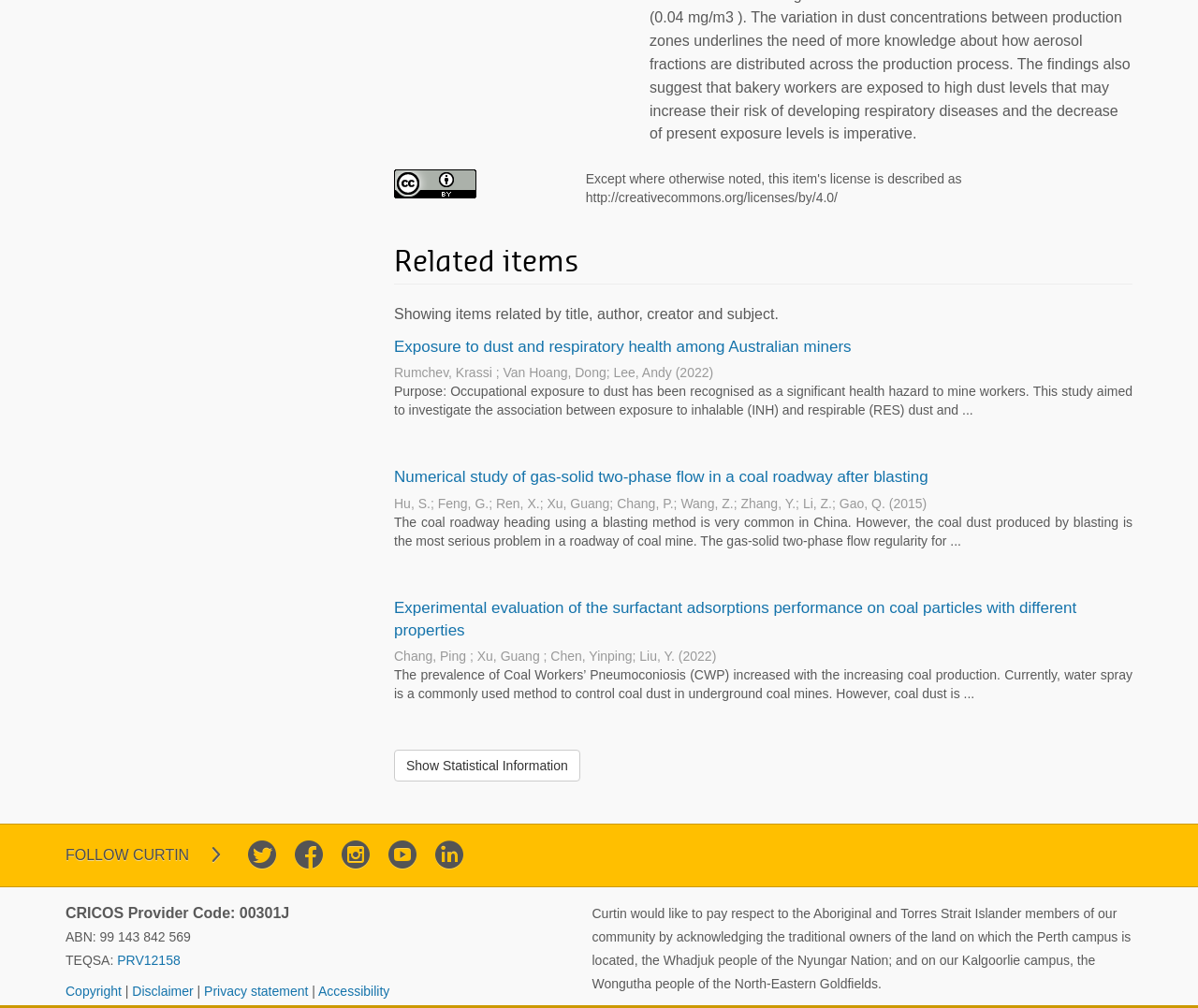What is the CRICOS Provider Code mentioned at the bottom of the page?
Using the image, give a concise answer in the form of a single word or short phrase.

00301J